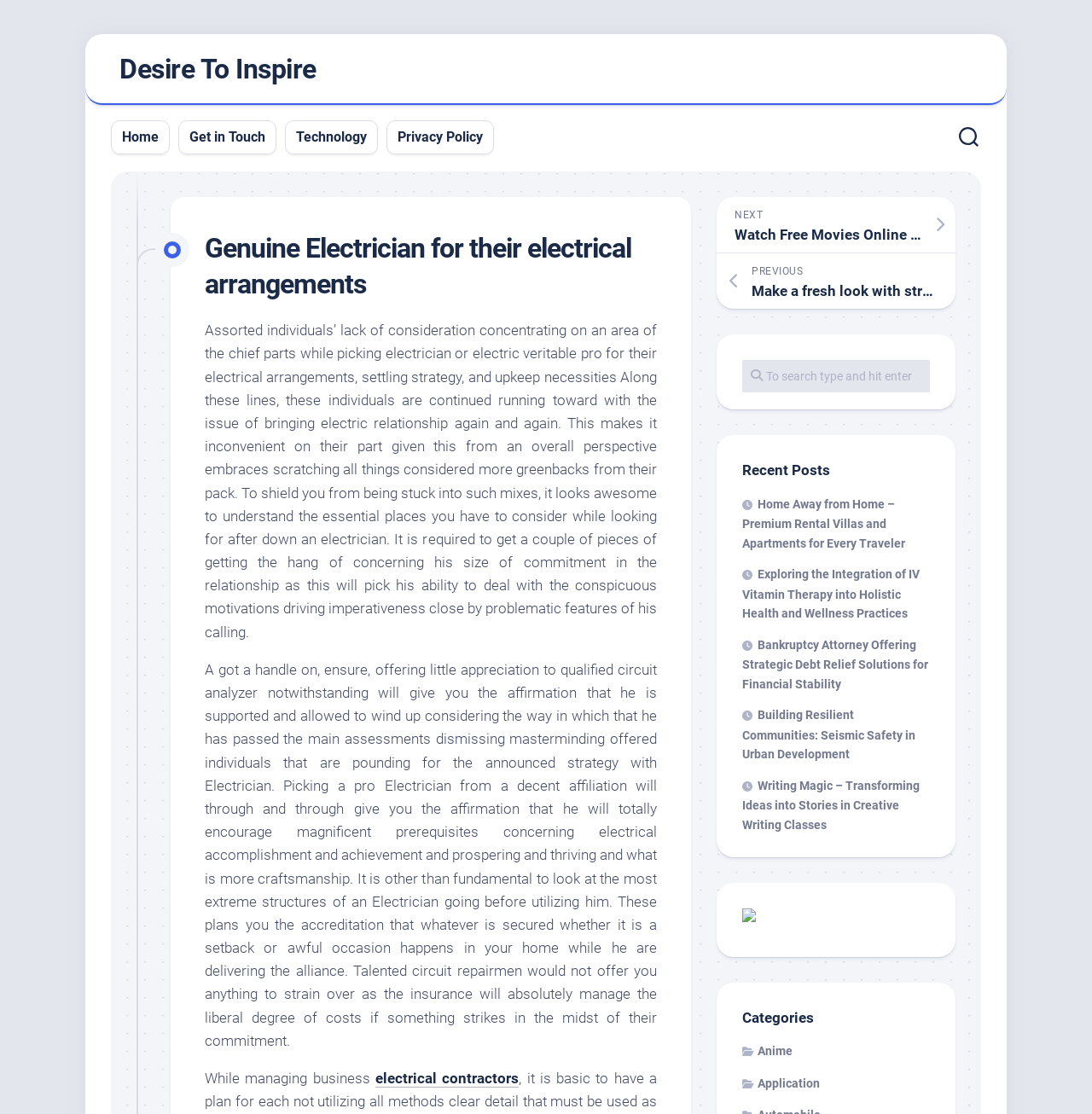Can you locate the main headline on this webpage and provide its text content?

Genuine Electrician for their electrical arrangements